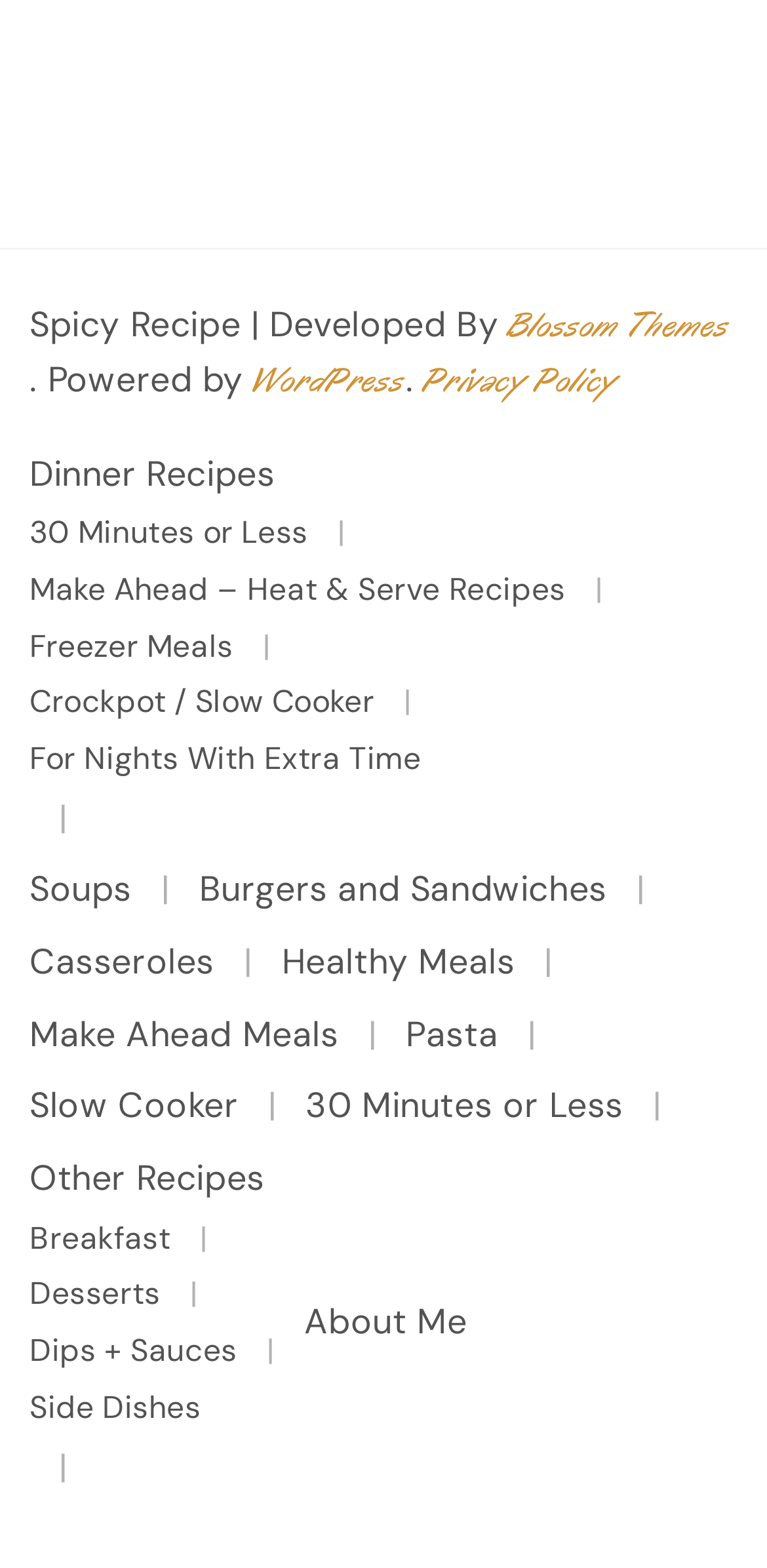Identify the bounding box coordinates for the element you need to click to achieve the following task: "Click on Dinner Recipes". Provide the bounding box coordinates as four float numbers between 0 and 1, in the form [left, top, right, bottom].

[0.038, 0.287, 0.397, 0.317]